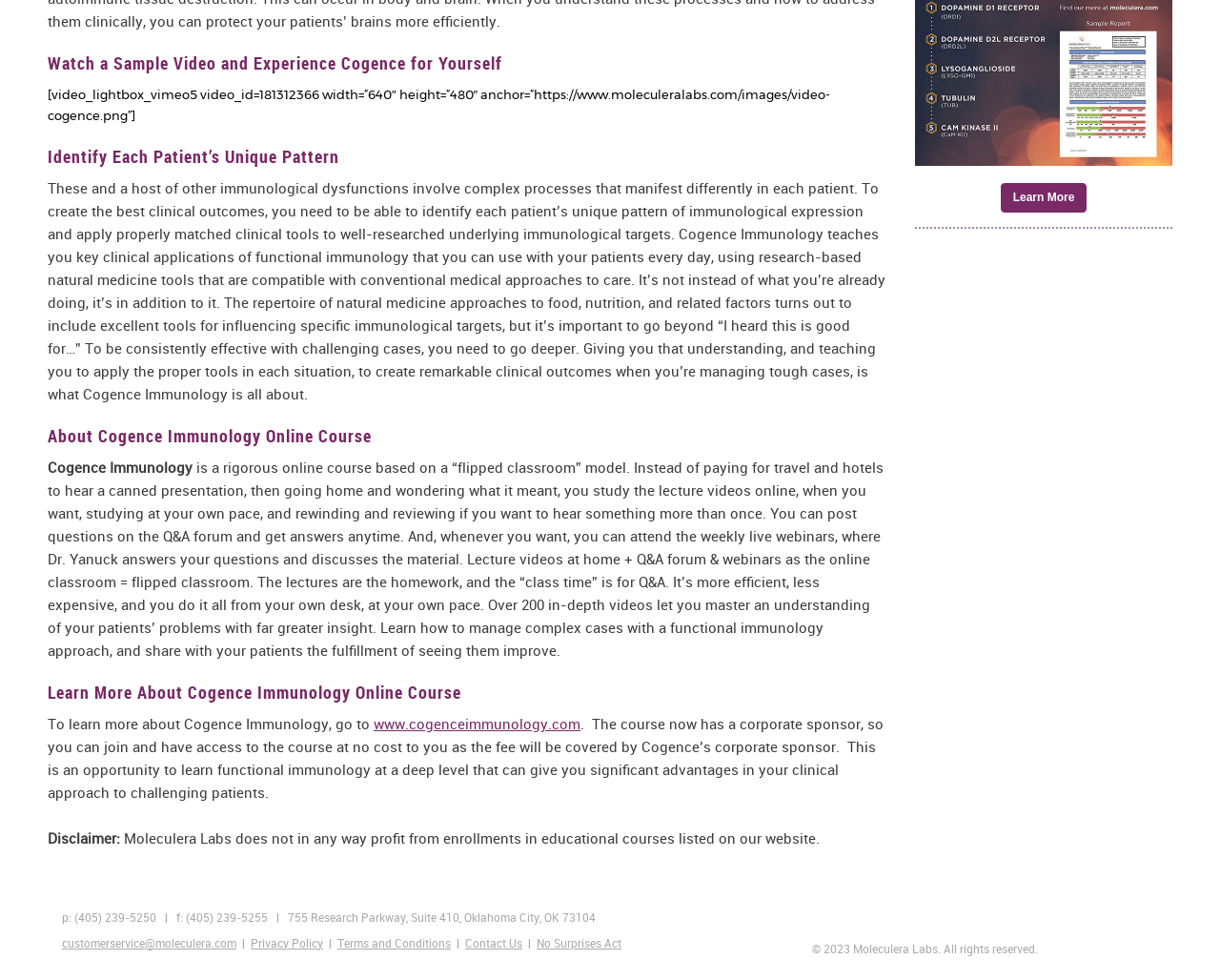Point out the bounding box coordinates of the section to click in order to follow this instruction: "Contact Moleculera Labs".

[0.051, 0.954, 0.194, 0.97]